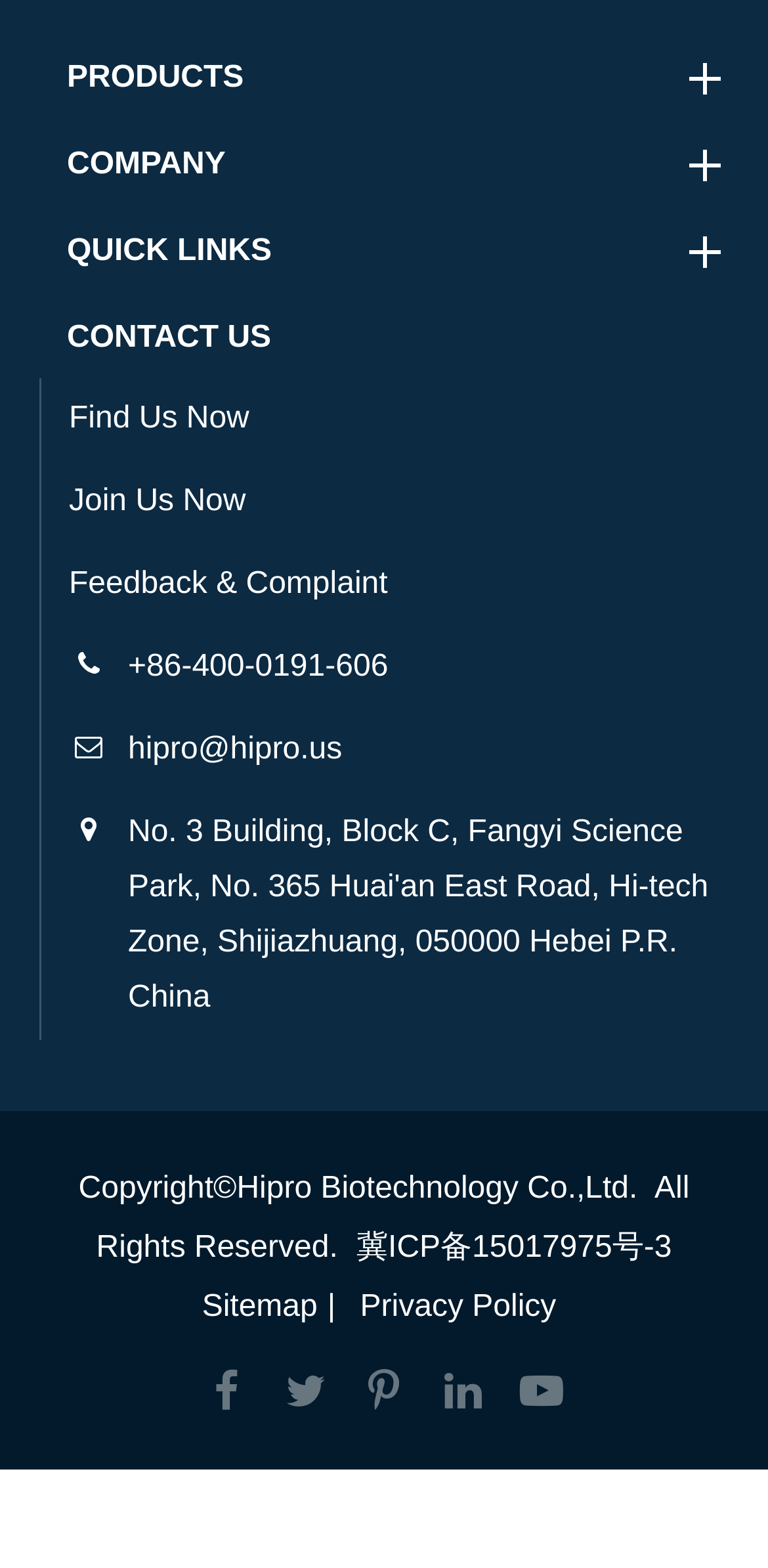Indicate the bounding box coordinates of the clickable region to achieve the following instruction: "Check the Sitemap."

[0.263, 0.823, 0.426, 0.844]